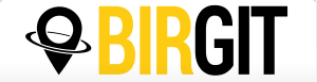Generate an elaborate caption that covers all aspects of the image.

The image prominently features the logo of the BIRGIT project, characterized by a distinctive design that incorporates the name "BIRGIT" with a stylized pin icon, indicative of navigation and guidance. The logo uses a color palette of yellow and black, symbolizing clarity and strength. This branding represents the BIRGIT initiative, which is associated with the 2nd BIRGIT Project Newsletter, aiming to disseminate information and updates about the project's activities and goals. BIRGIT focuses on enhancing educational frameworks and supporting integration efforts for migrants and refugees, aligning with broader initiatives to bridge gaps in access to education and training.